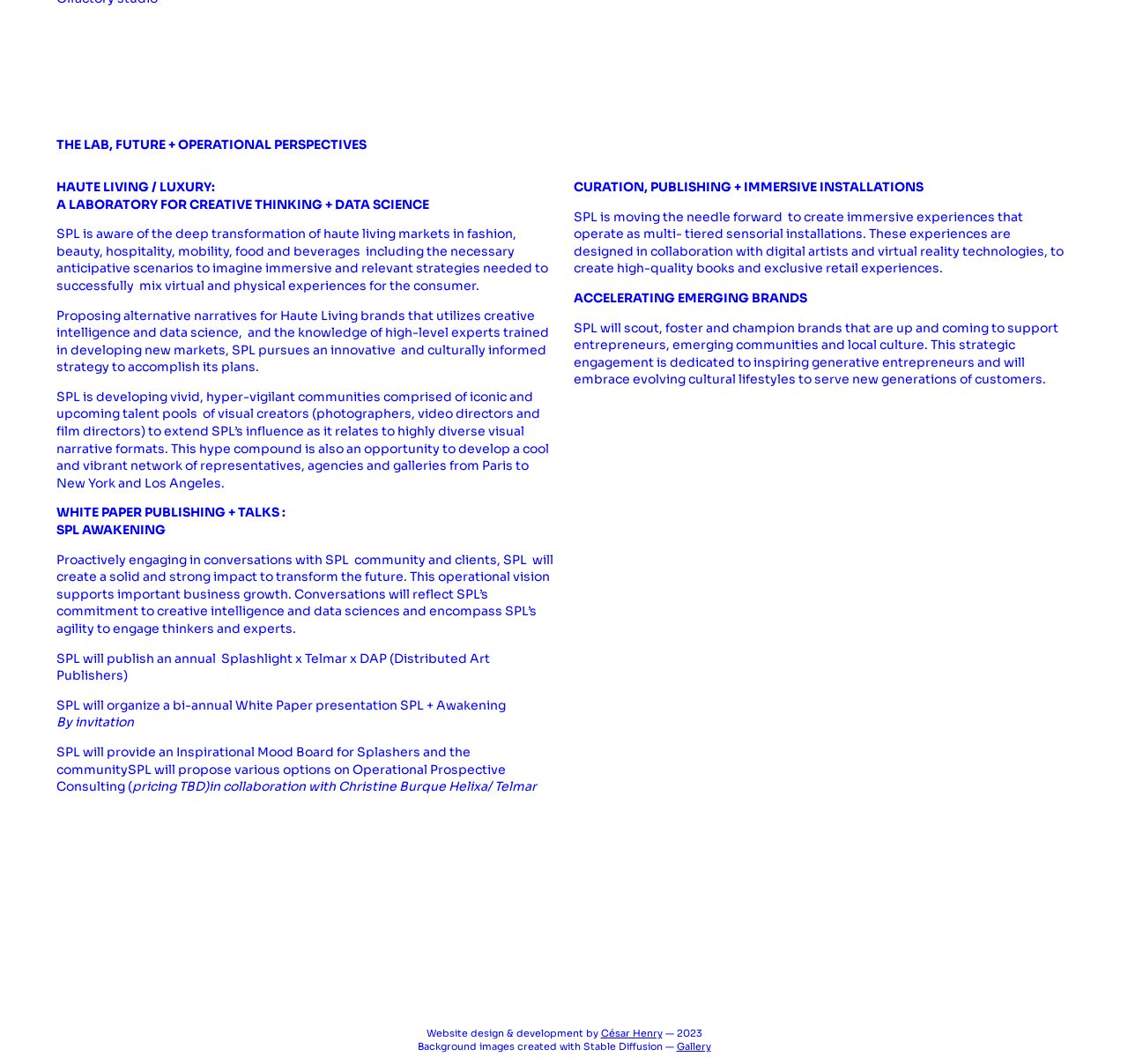What is the purpose of SPL?
Please provide an in-depth and detailed response to the question.

The question asks for the purpose of SPL. By analyzing the StaticText elements, I found the text 'Proactively engaging in conversations with SPL community and clients, SPL will create a solid and strong impact to transform the future.' which indicates that the purpose of SPL is to transform the future.